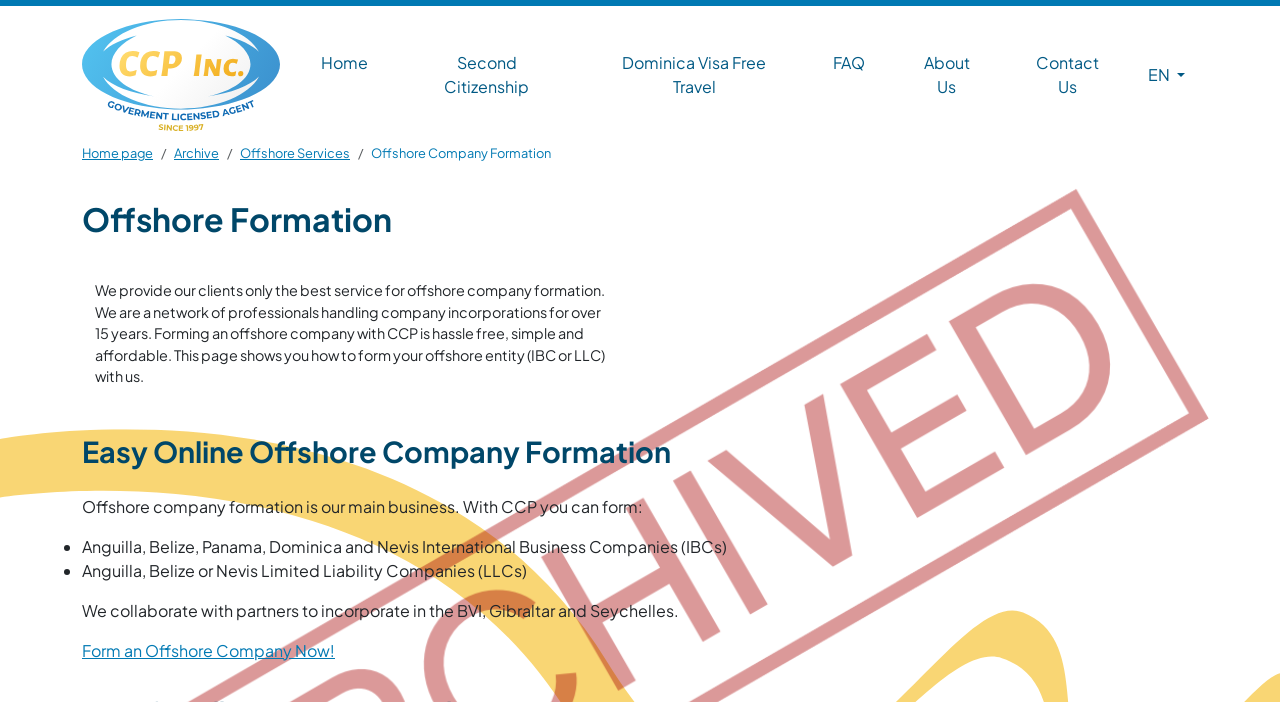Using the format (top-left x, top-left y, bottom-right x, bottom-right y), provide the bounding box coordinates for the described UI element. All values should be floating point numbers between 0 and 1: Offshore Services

[0.188, 0.207, 0.273, 0.229]